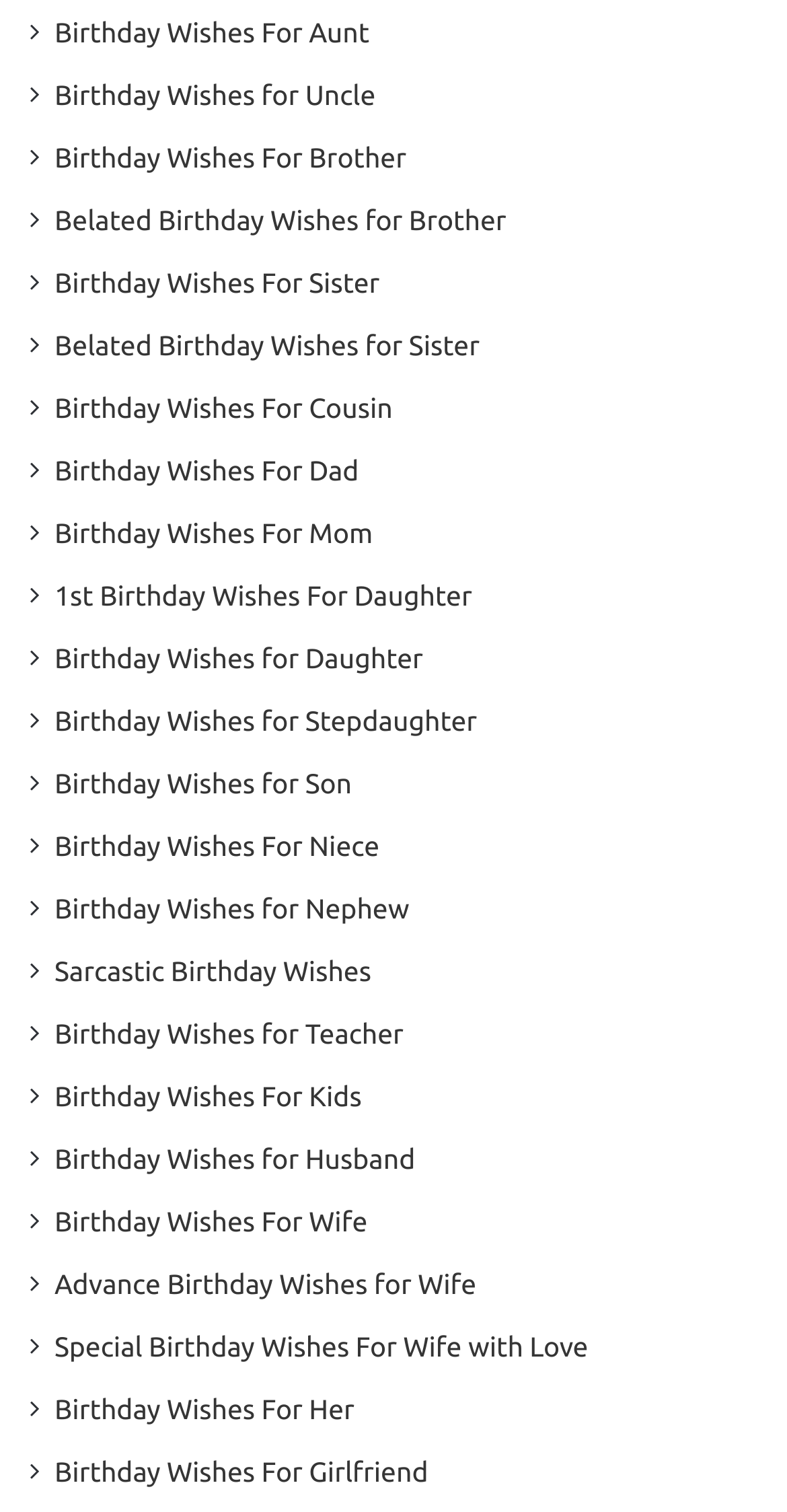Please identify the coordinates of the bounding box for the clickable region that will accomplish this instruction: "Explore birthday wishes for mom".

[0.069, 0.341, 0.474, 0.363]